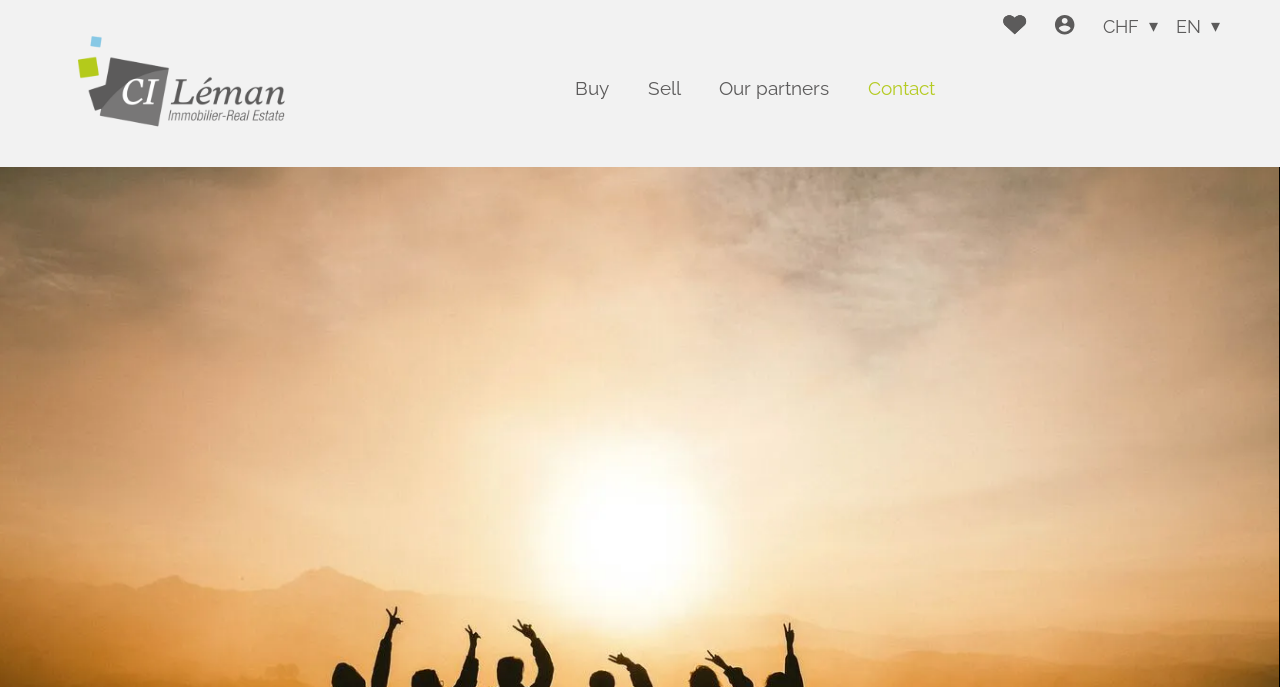Please respond to the question with a concise word or phrase:
Are there any social media links on the webpage?

No